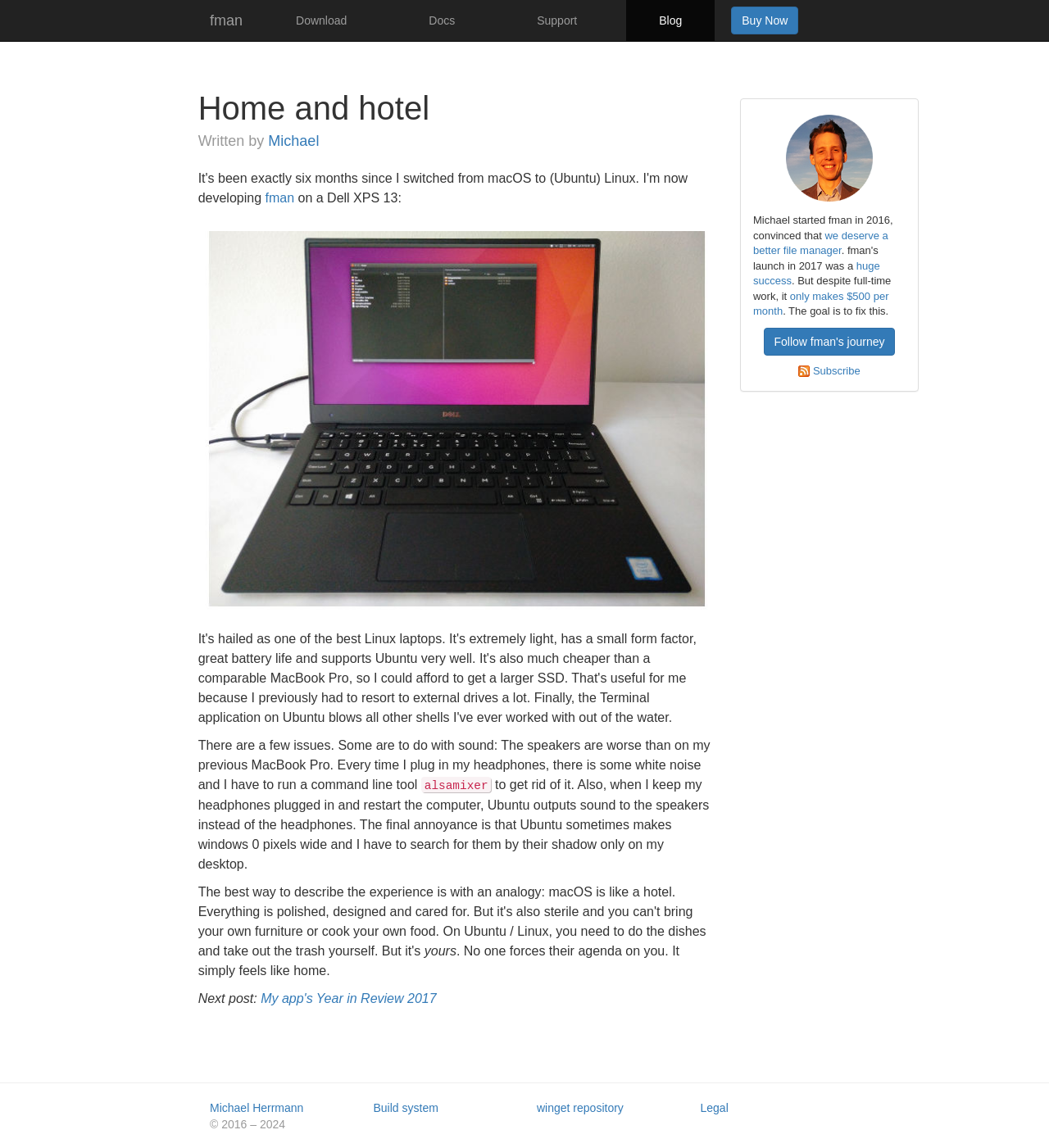Find the bounding box coordinates of the clickable element required to execute the following instruction: "Read the blog post". Provide the coordinates as four float numbers between 0 and 1, i.e., [left, top, right, bottom].

[0.189, 0.079, 0.682, 0.11]